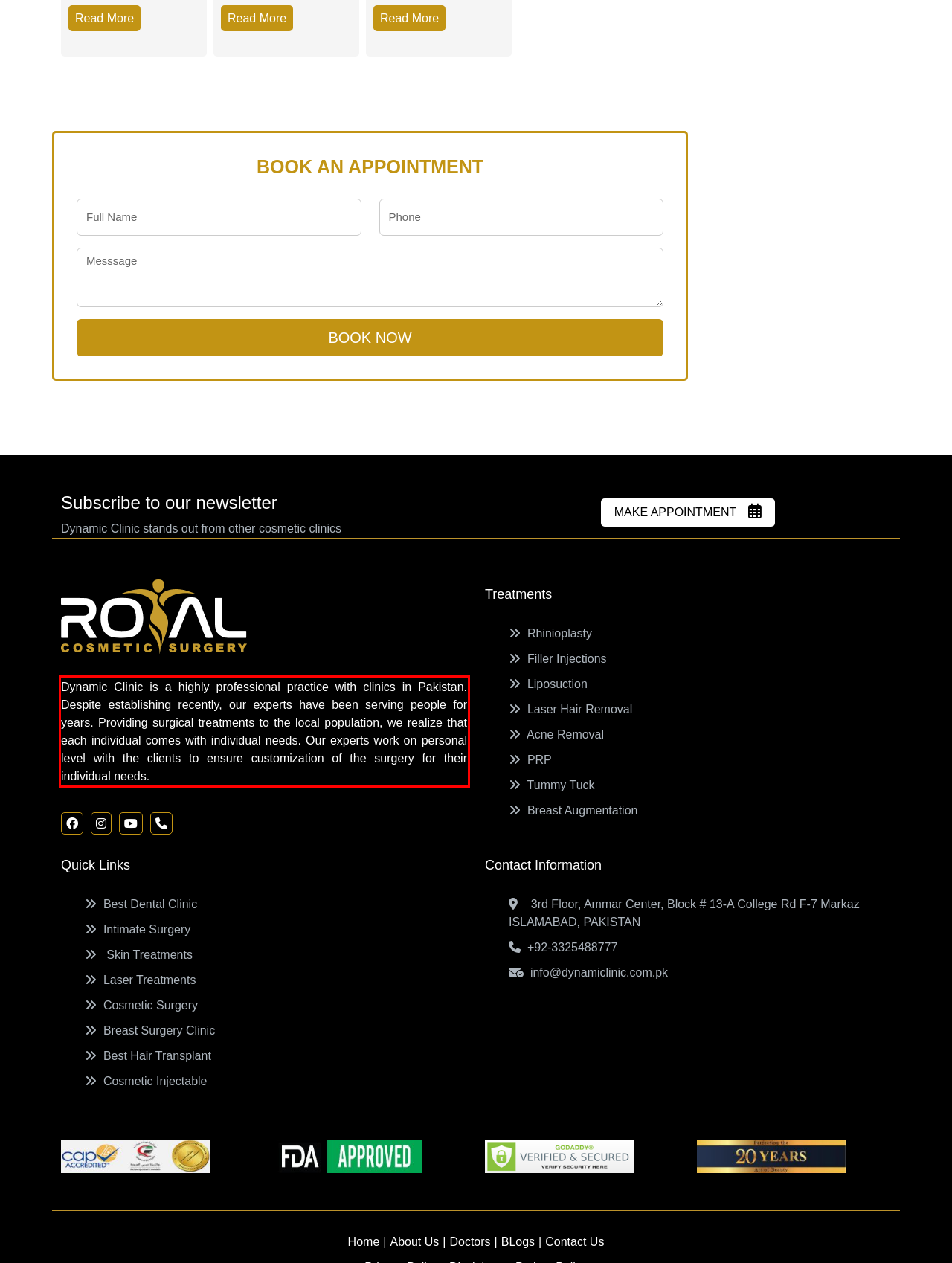Given a webpage screenshot, identify the text inside the red bounding box using OCR and extract it.

Dynamic Clinic is a highly professional practice with clinics in Pakistan. Despite establishing recently, our experts have been serving people for years. Providing surgical treatments to the local population, we realize that each individual comes with individual needs. Our experts work on personal level with the clients to ensure customization of the surgery for their individual needs.